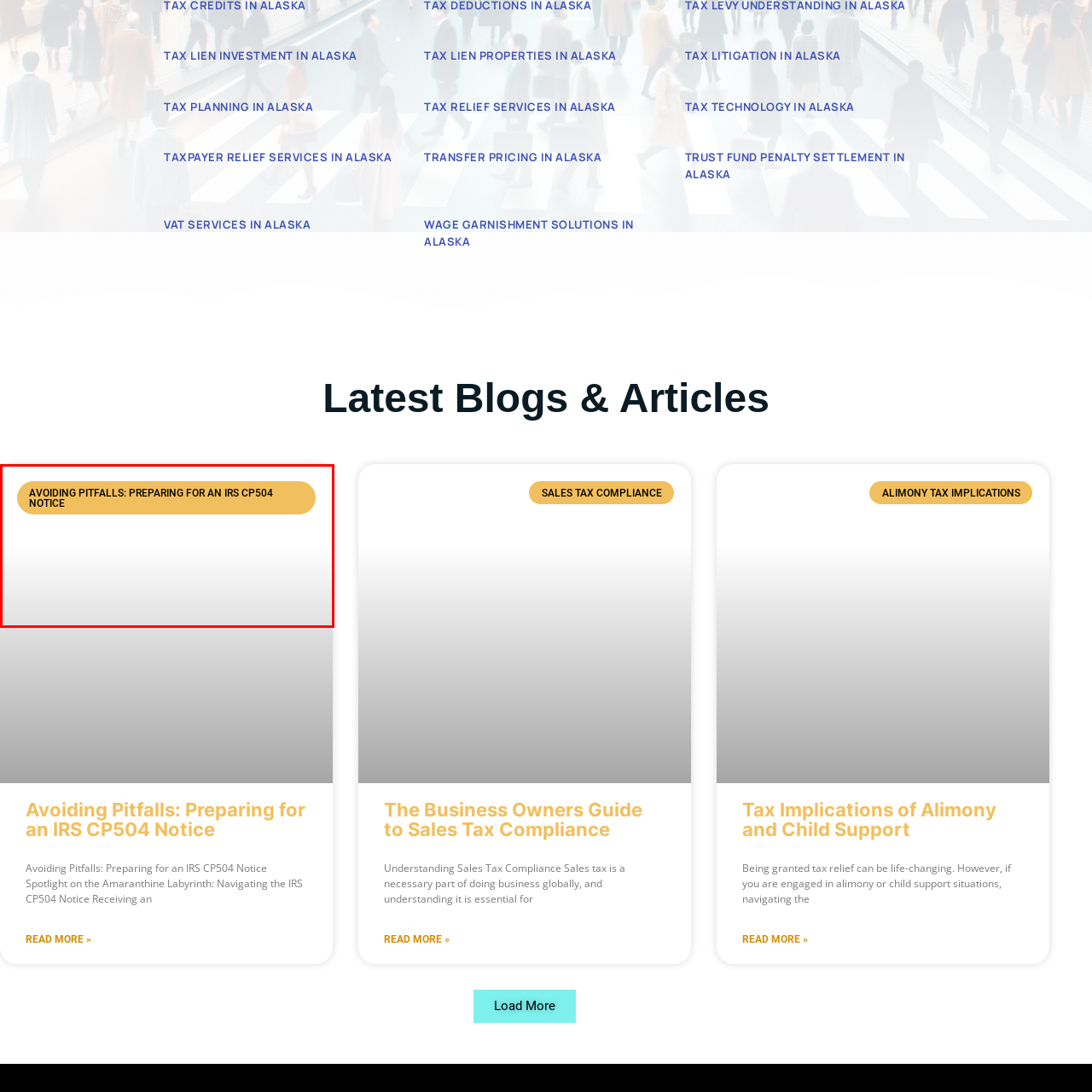What is the purpose of the content?
Review the image encased within the red bounding box and supply a detailed answer according to the visual information available.

The content is likely part of an article that aims to inform readers about important considerations and strategies for effectively handling an IRS CP504 notice, which can be crucial for individuals facing tax-related issues.